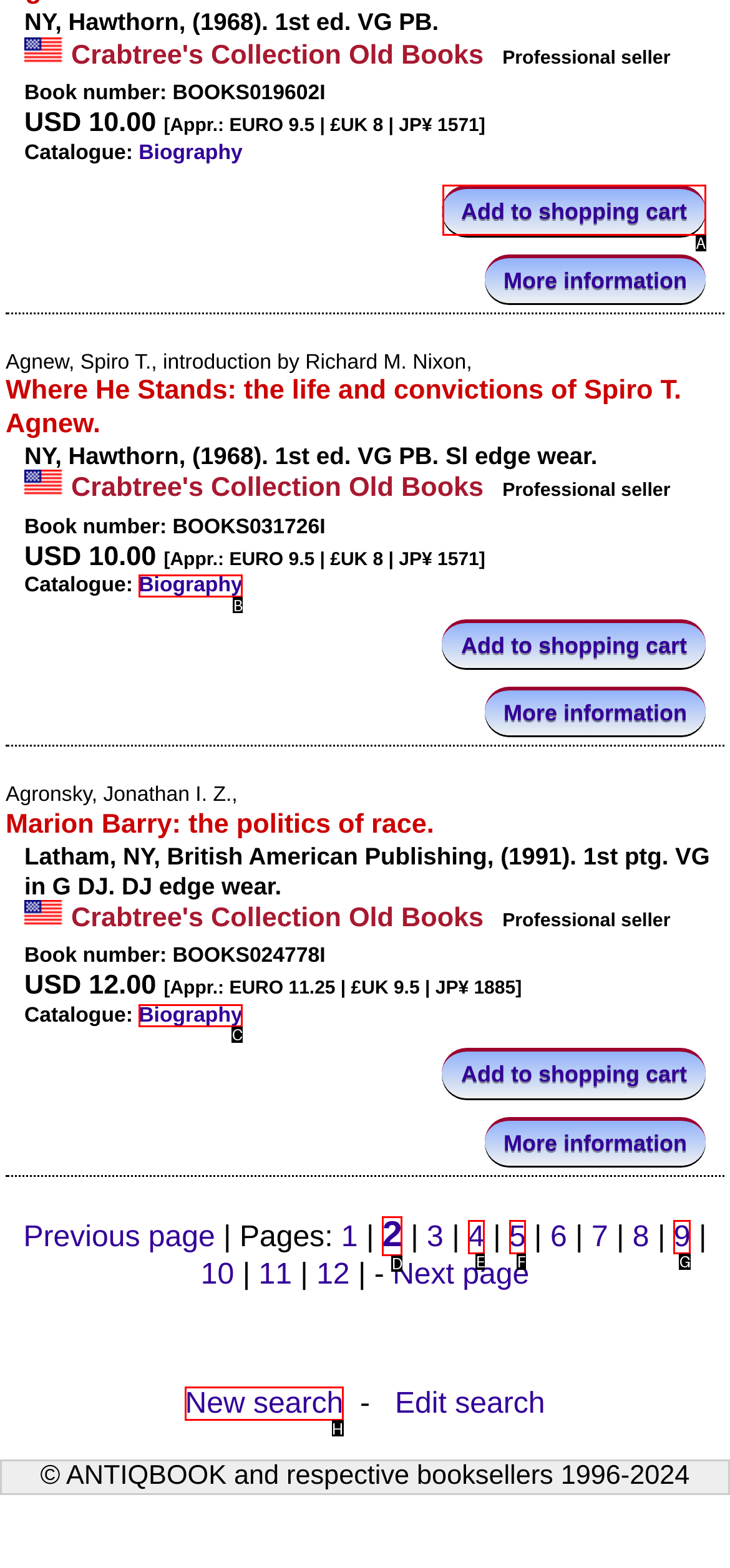Determine the letter of the UI element that you need to click to perform the task: Add book to shopping cart.
Provide your answer with the appropriate option's letter.

A